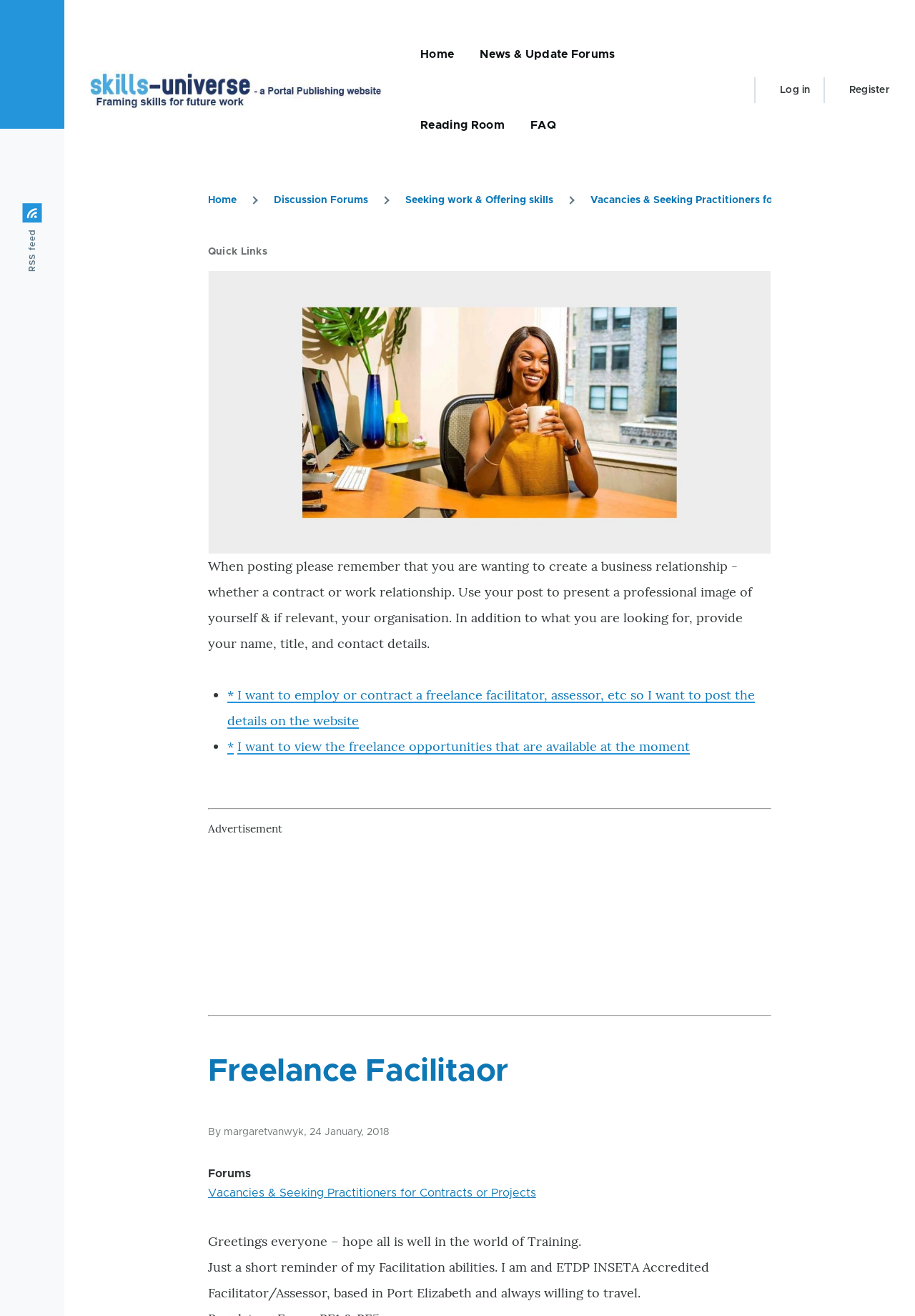Please determine the bounding box coordinates of the element to click on in order to accomplish the following task: "Log in to the website". Ensure the coordinates are four float numbers ranging from 0 to 1, i.e., [left, top, right, bottom].

[0.852, 0.059, 0.886, 0.078]